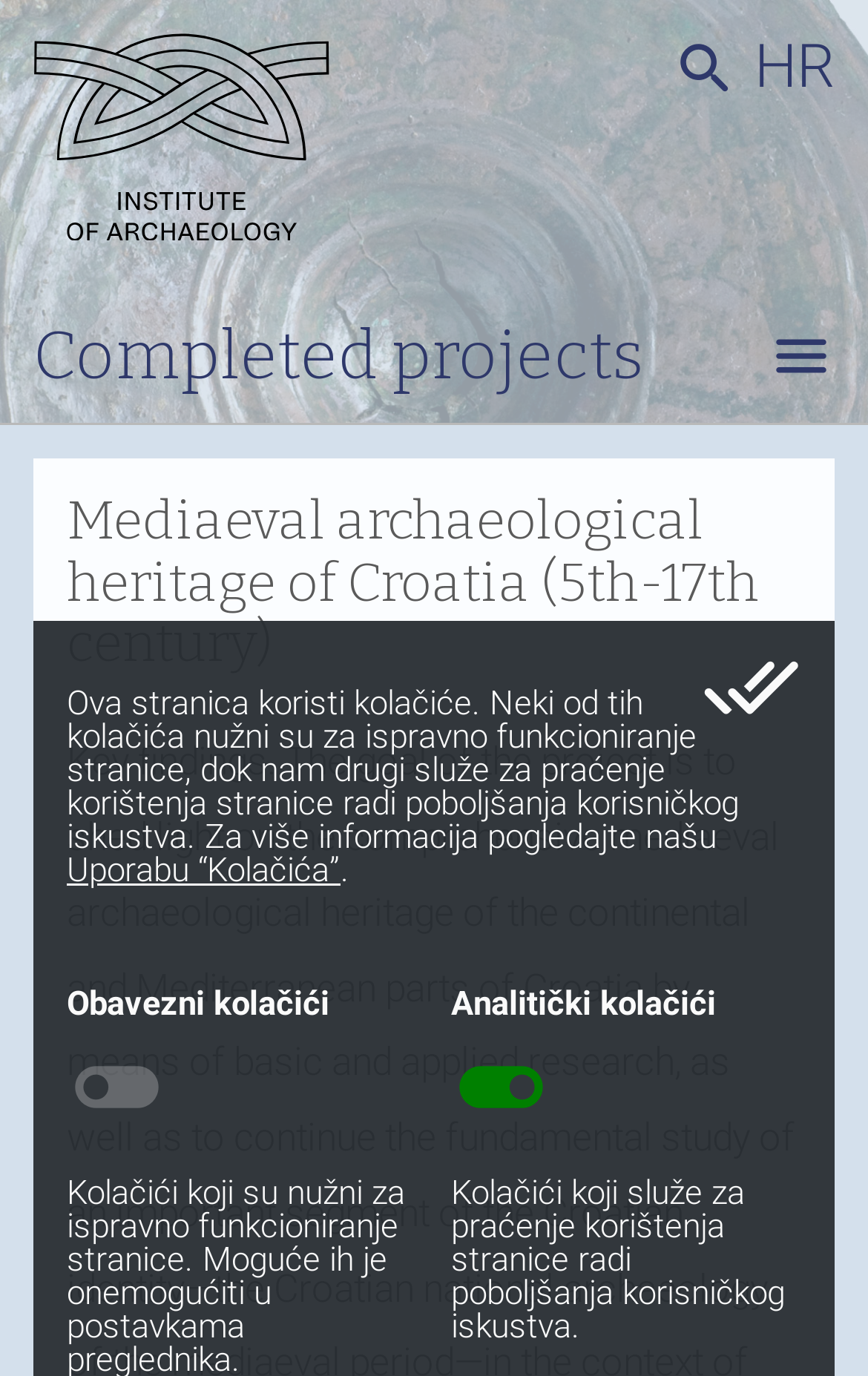Provide an in-depth caption for the webpage.

The webpage appears to be a project showcase page, with a focus on completed projects. At the top, there is a heading that reads "Completed projects" and a link to "HR" on the right side. Below the heading, there is a link to the "Institute of Archaeology" accompanied by a small image.

The main content of the page is divided into two sections. On the left side, there is a section with a heading that reads "Mediaeval archaeological heritage of Croatia (5th-17th century)". Below this heading, there is a static text that mentions the use of cookies on the website, explaining their purpose and providing a link to learn more about their usage. There are also two toggle buttons, one for "Obavezni kolačići" (mandatory cookies) and another for "Analitički kolačići" (analytical cookies), with a brief description of each.

On the right side, there is a static text that reads "menu" and a checkmark icon indicating that a task is completed.